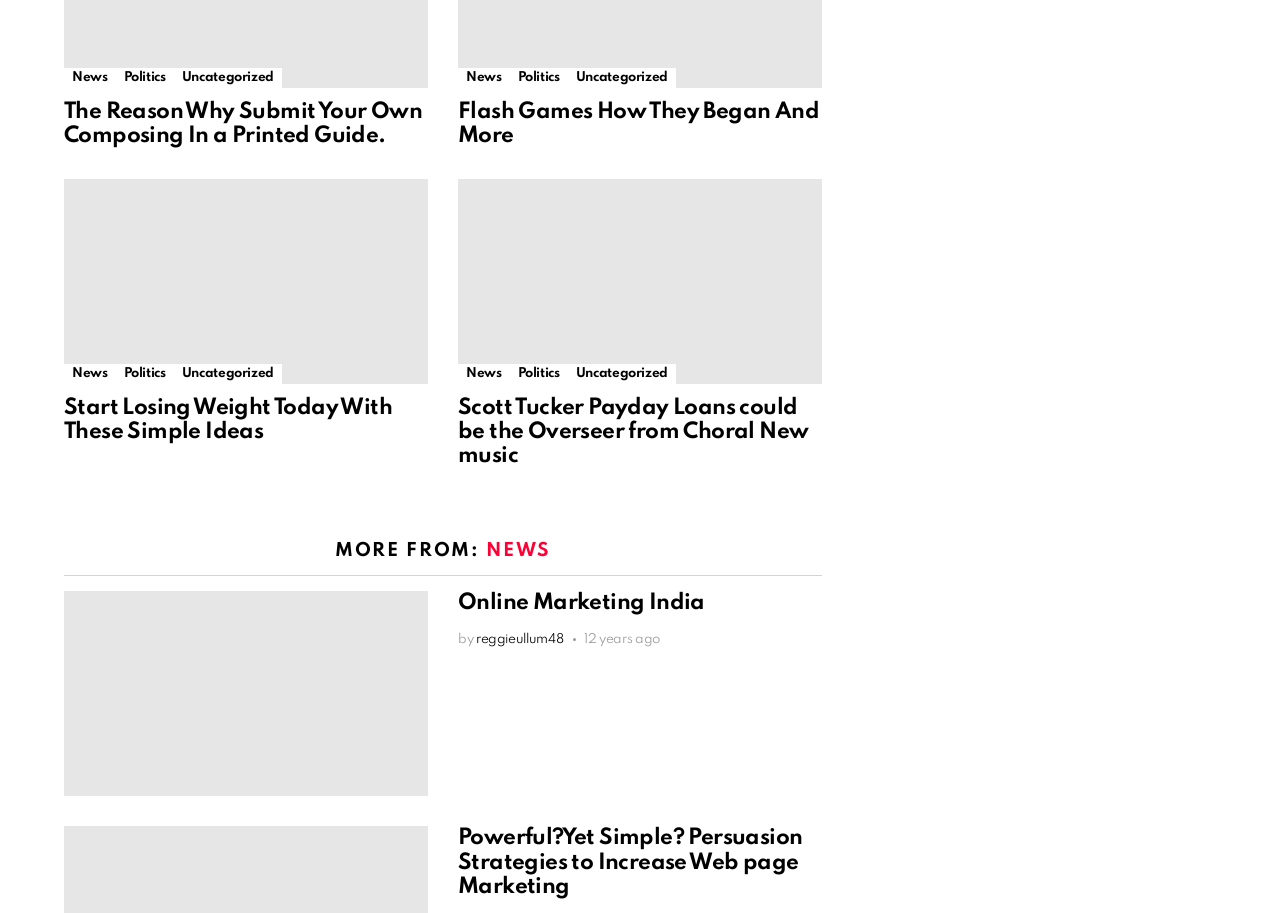What is the date of the article 'Online Marketing India'?
From the image, respond with a single word or phrase.

May 19, 2012